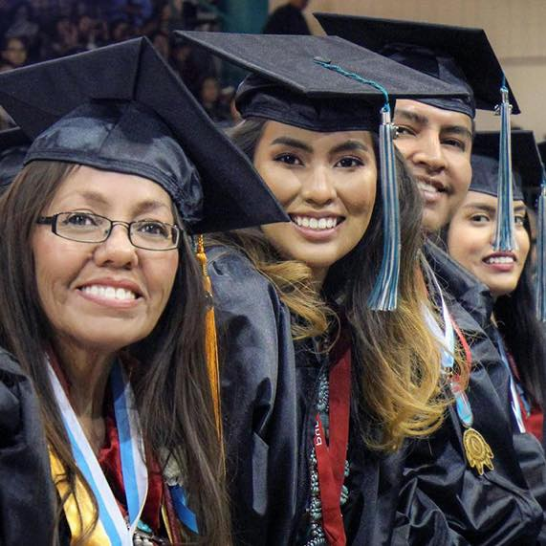Describe the image thoroughly, including all noticeable details.

This celebratory image captures a group of proud graduates wearing traditional black caps and gowns, showcasing their achievements in higher education. The foreground highlights a smiling woman with glasses alongside her fellow graduates, exuding joy and pride. Each graduate is adorned with various honors, indicating their significant accomplishments. The setting appears to be a graduation ceremony, filled with an atmosphere of excitement and achievement as they look forward to making positive contributions to their communities. This moment reflects SIPI's commitment to supporting Native American students and empowering them through education, celebrating their hard work and dedication.